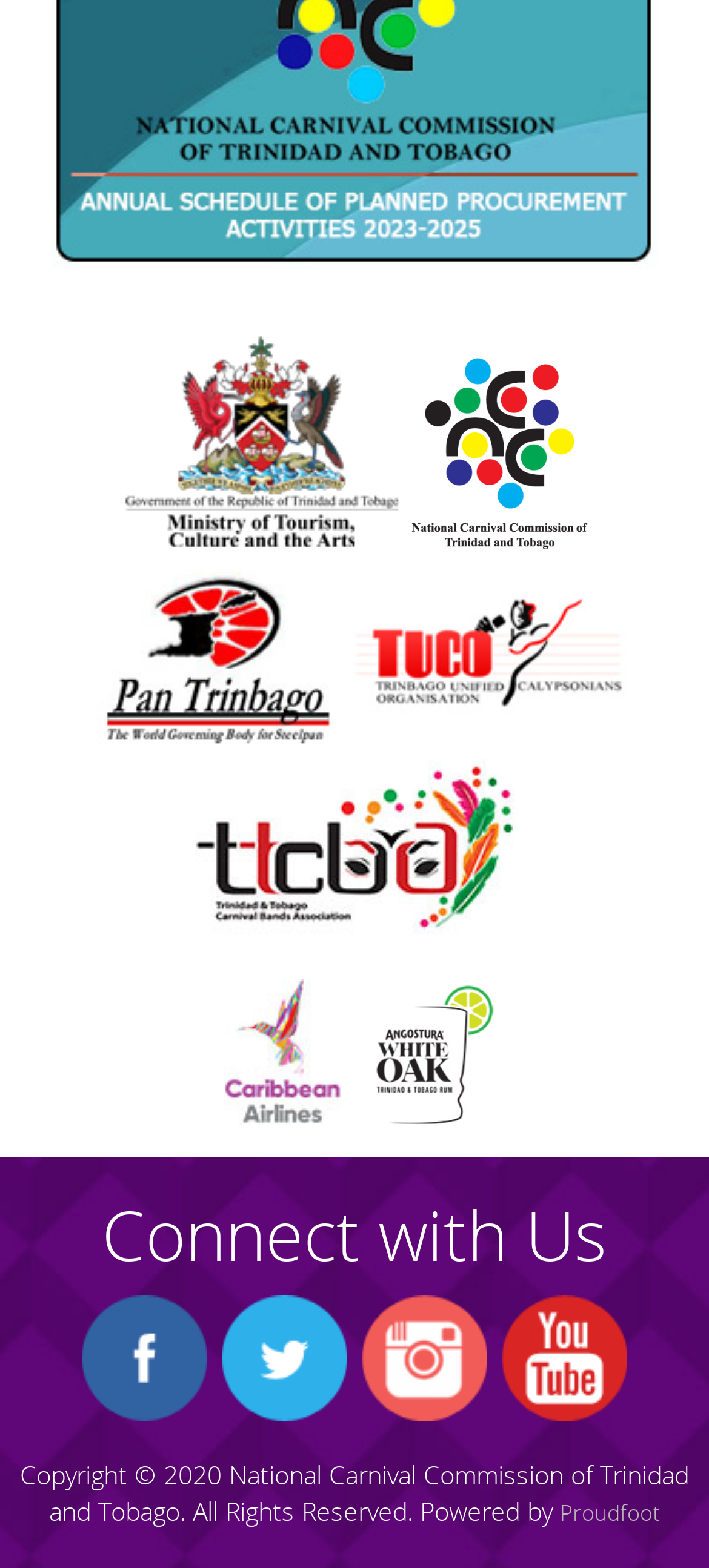Locate the UI element described as follows: "alt="Pan Trinbago"". Return the bounding box coordinates as four float numbers between 0 and 1 in the order [left, top, right, bottom].

[0.115, 0.461, 0.5, 0.483]